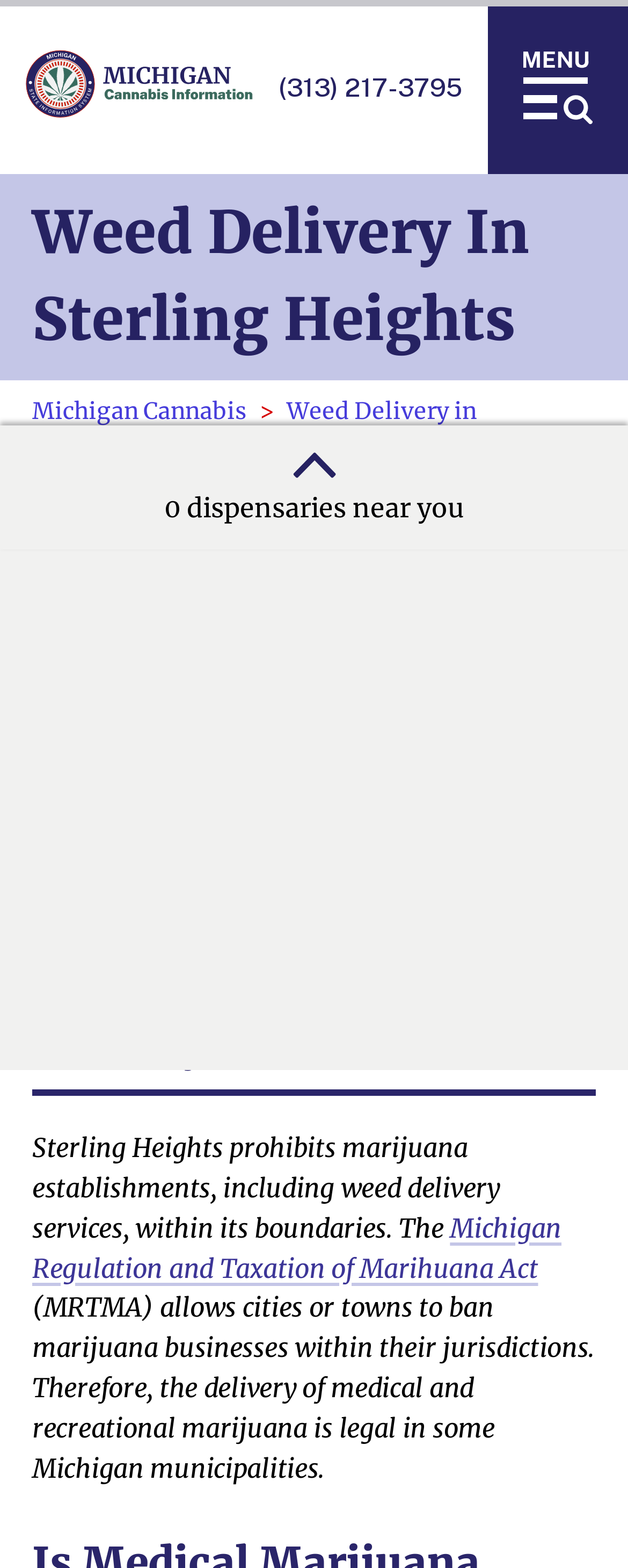Detail the various sections and features present on the webpage.

The webpage is about medical marijuana delivery in Sterling Heights, Michigan. At the top, there is a logo of "Michigan Cannabis Information Portal" with a link to the portal. Next to it, there is a phone number "(313) 217-3795" with a link. On the top right, there is an "Open menu" icon.

Below the logo, there is a heading "Weed Delivery In Sterling Heights" followed by two links: "Michigan Cannabis" and "Weed Delivery in Michigan". Underneath, there is a static text "Weed Delivery in Sterling Heights" and a heading "Find Authorized Cannabis Stores Near You".

In the middle of the page, there is a search function with a textbox, a "Location" button, and a "Search" button. The "Location" button has an icon, and the "Search" button also has an icon. Above the search function, there is a static text "Select a Distance" with options "1 mi", "2 mi", "5 mi", and "10 mi" listed below.

On the right side of the search function, there is an image, and below it, there is a static text "0 dispensaries near you" and another static text "Dispensaries near you".

Further down the page, there is a heading "Sterling Heights Weed Delivery" followed by a paragraph of text explaining that Sterling Heights prohibits marijuana establishments, including weed delivery services, within its boundaries. The text also mentions the Michigan Regulation and Taxation of Marihuana Act (MRTMA) and how it allows cities or towns to ban marijuana businesses within their jurisdictions.